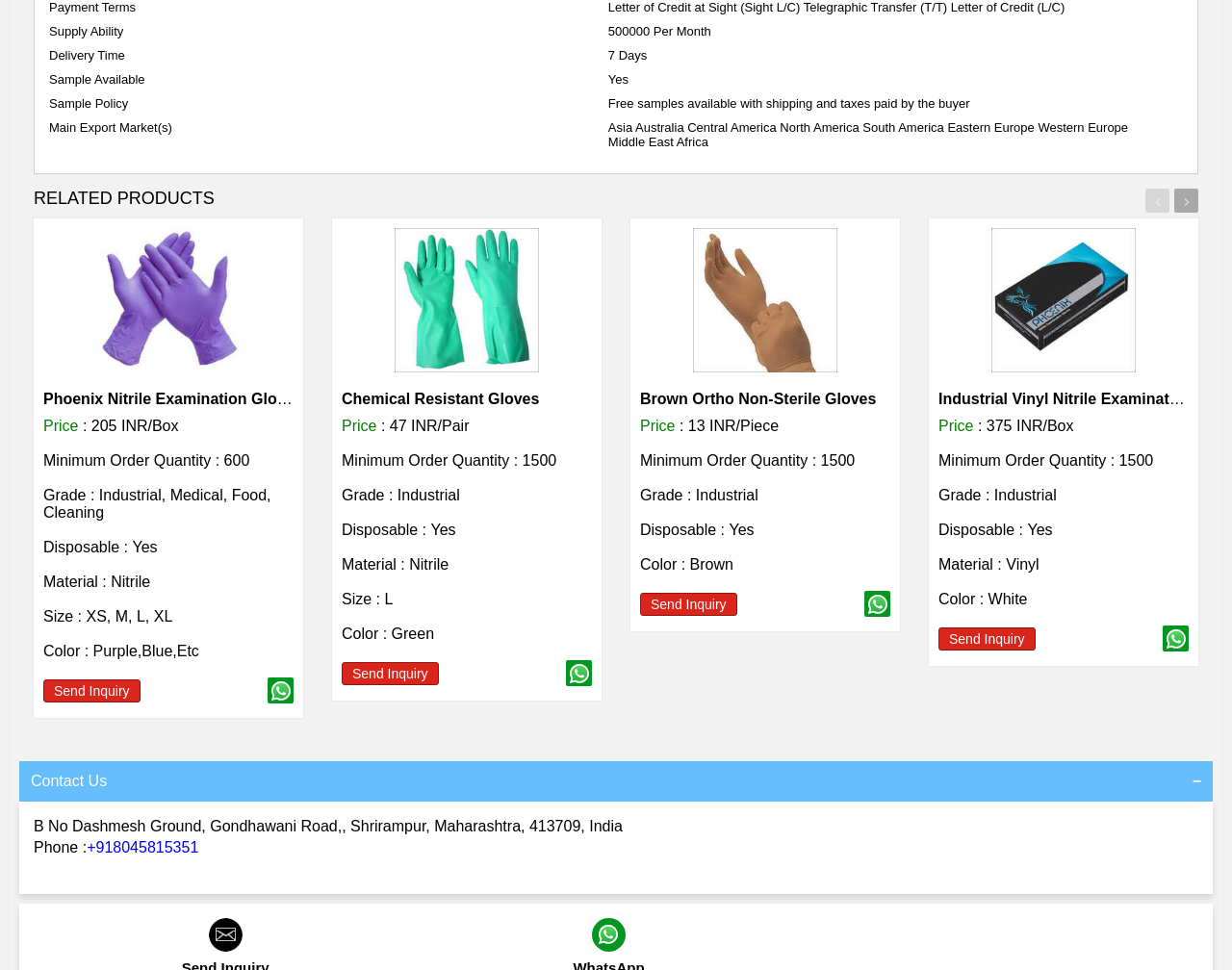What is the main export market for this product?
Look at the image and construct a detailed response to the question.

I searched for the 'Main Export Market(s)' section on the webpage and found that it lists multiple regions, including Asia, Australia, Central America, and more.